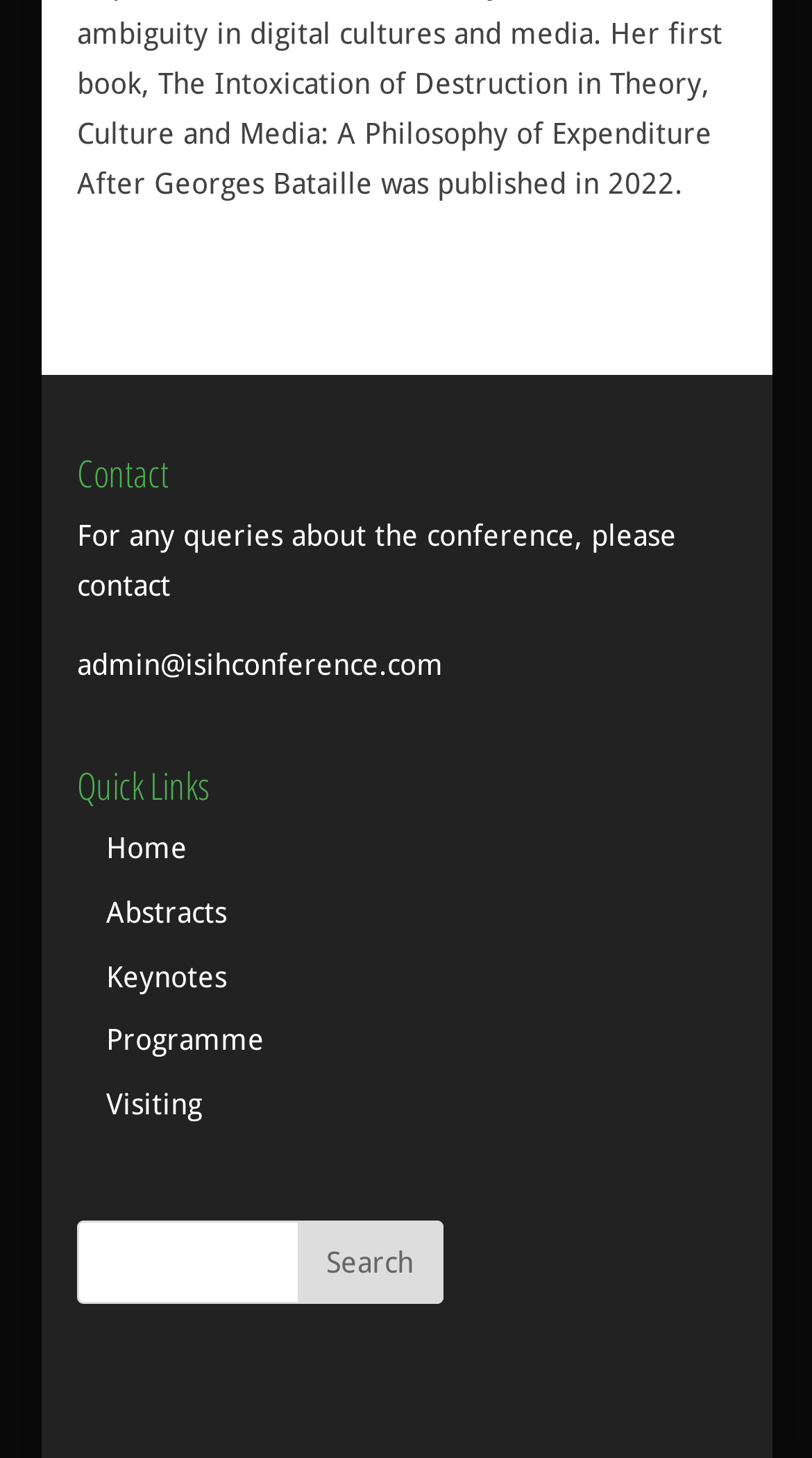How many quick links are available?
Provide a fully detailed and comprehensive answer to the question.

The quick links are located below the 'Quick Links' heading element. There are five link elements, each with a different text content: 'Home', 'Abstracts', 'Keynotes', 'Programme', and 'Visiting'. Therefore, there are five quick links available.